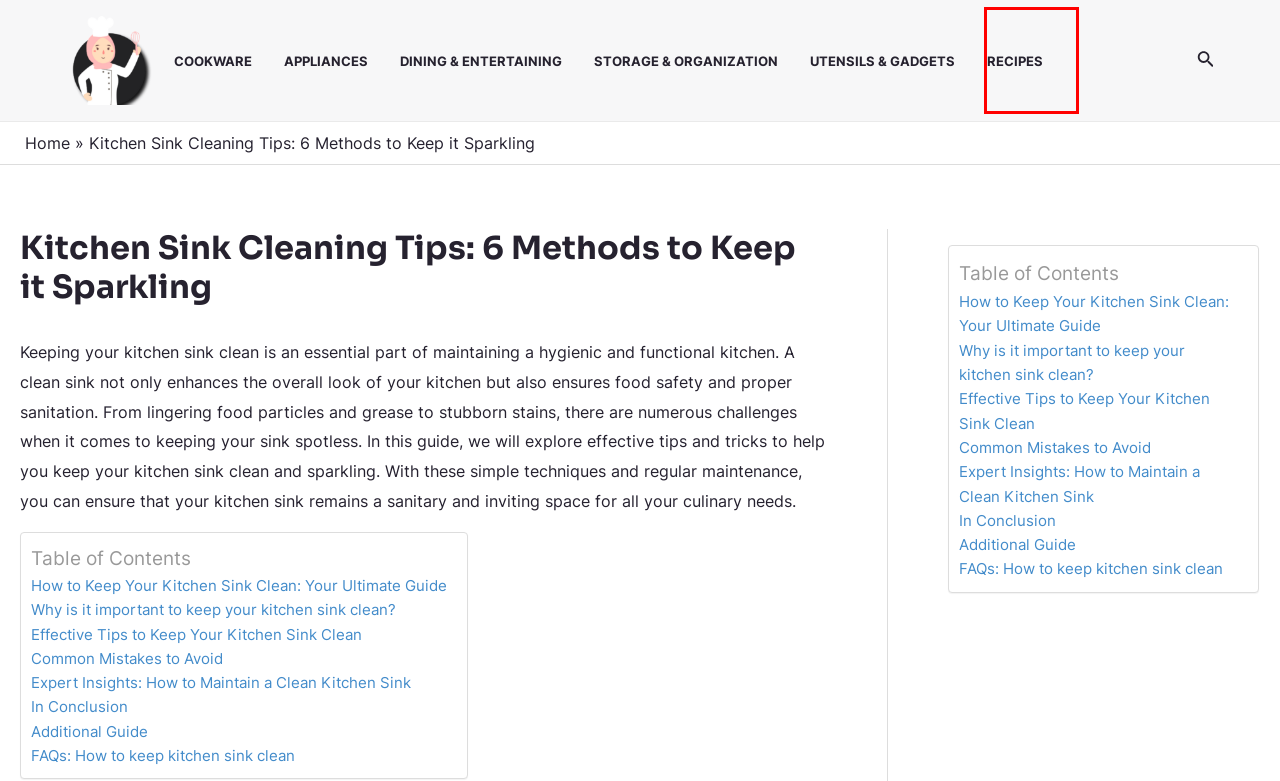Look at the screenshot of a webpage, where a red bounding box highlights an element. Select the best description that matches the new webpage after clicking the highlighted element. Here are the candidates:
A. Dining & Entertaining Archives - One Kitchen Reviews
B. Appliances Archives - One Kitchen Reviews
C. One Kitchen Reviews
D. Storage & Organization Archives - One Kitchen Reviews
E. Recipes Archives - One Kitchen Reviews
F. Cookware Archives - One Kitchen Reviews
G. Beautiful Free Images & Pictures | Unsplash
H. Utensils & Gadgets Archives - One Kitchen Reviews

E